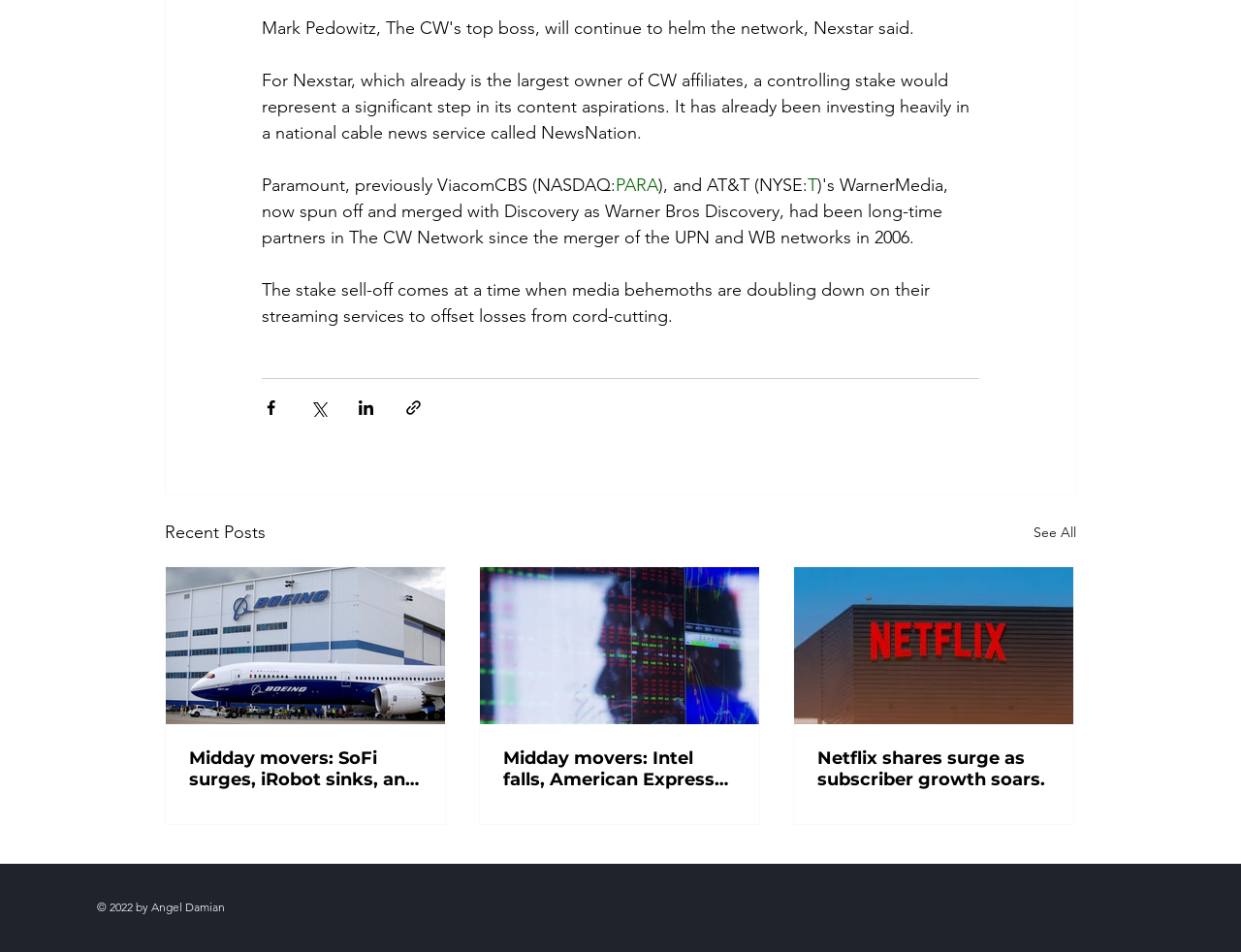Examine the screenshot and answer the question in as much detail as possible: Who is the copyright holder of the webpage?

The StaticText element at the bottom of the webpage contains the text '© 2022 by Angel Damian', indicating that Angel Damian is the copyright holder of the webpage.